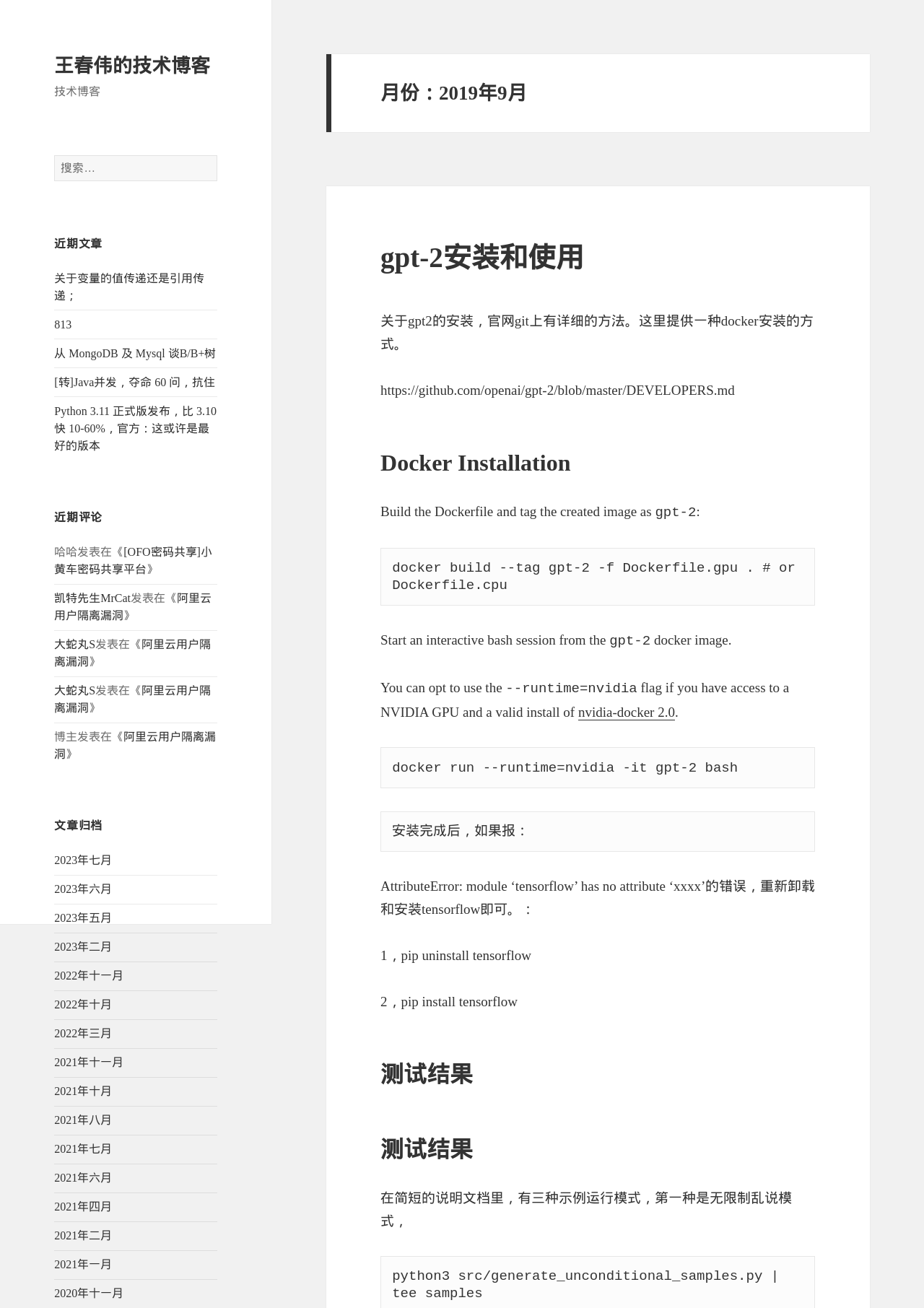What is the name of the blog?
Please analyze the image and answer the question with as much detail as possible.

The name of the blog can be found at the top of the webpage, which is '王春伟的技术博客'. This is the title of the blog and is displayed prominently on the page.